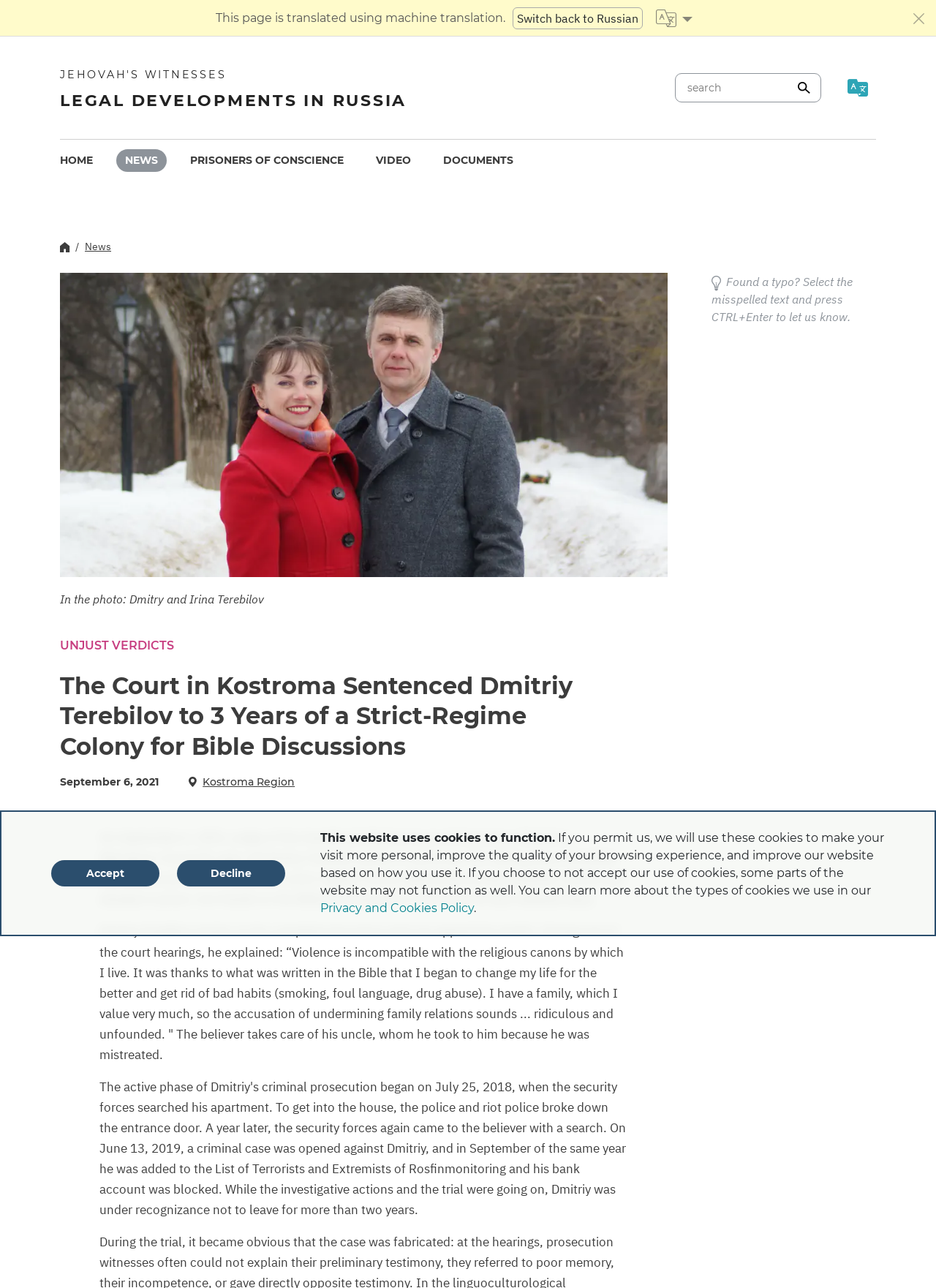Identify the bounding box of the HTML element described as: "Privacy and Cookies Policy".

[0.342, 0.7, 0.506, 0.71]